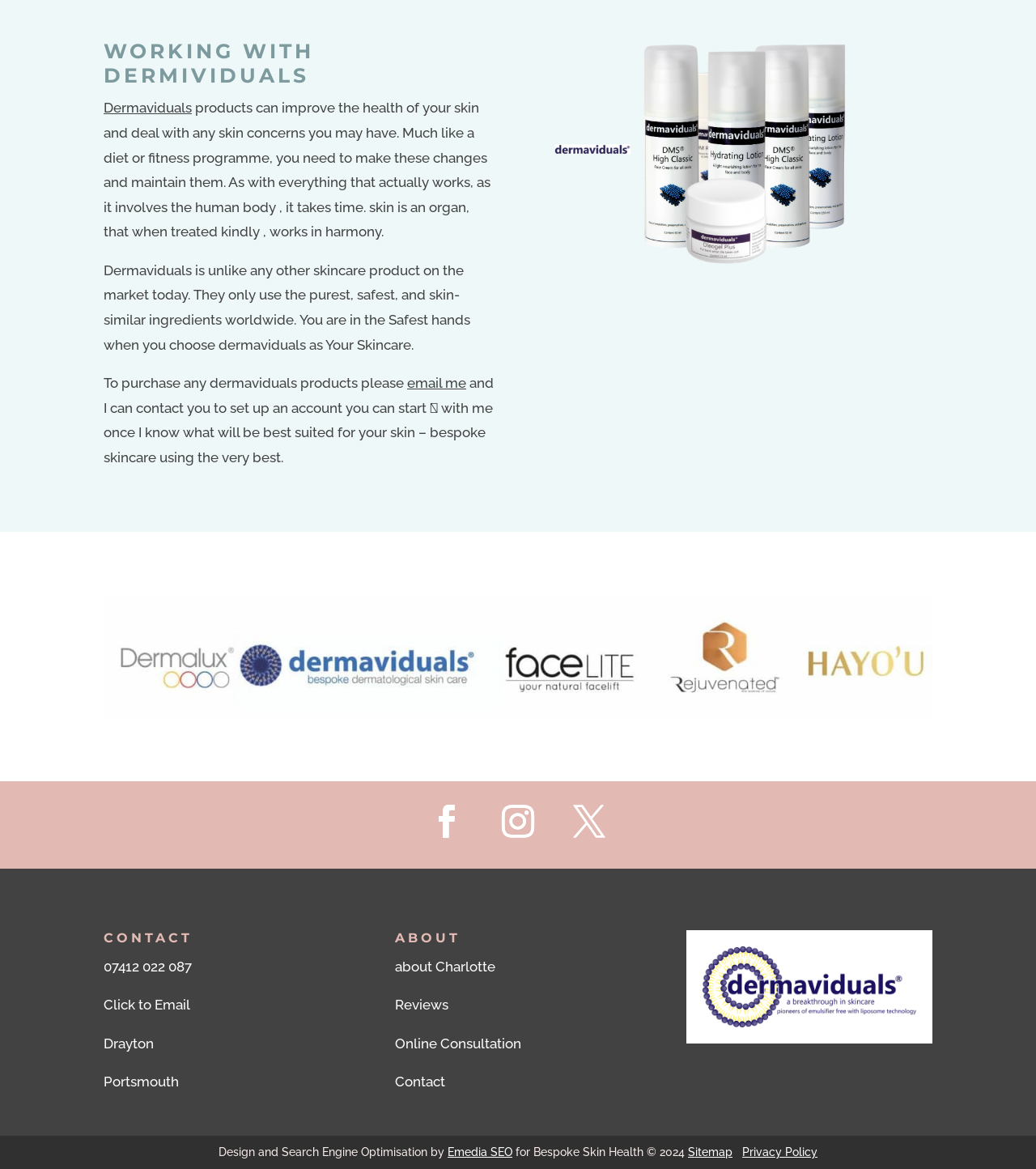Please identify the bounding box coordinates of the area that needs to be clicked to follow this instruction: "Click on the 'CONTACT' heading".

[0.1, 0.796, 0.337, 0.816]